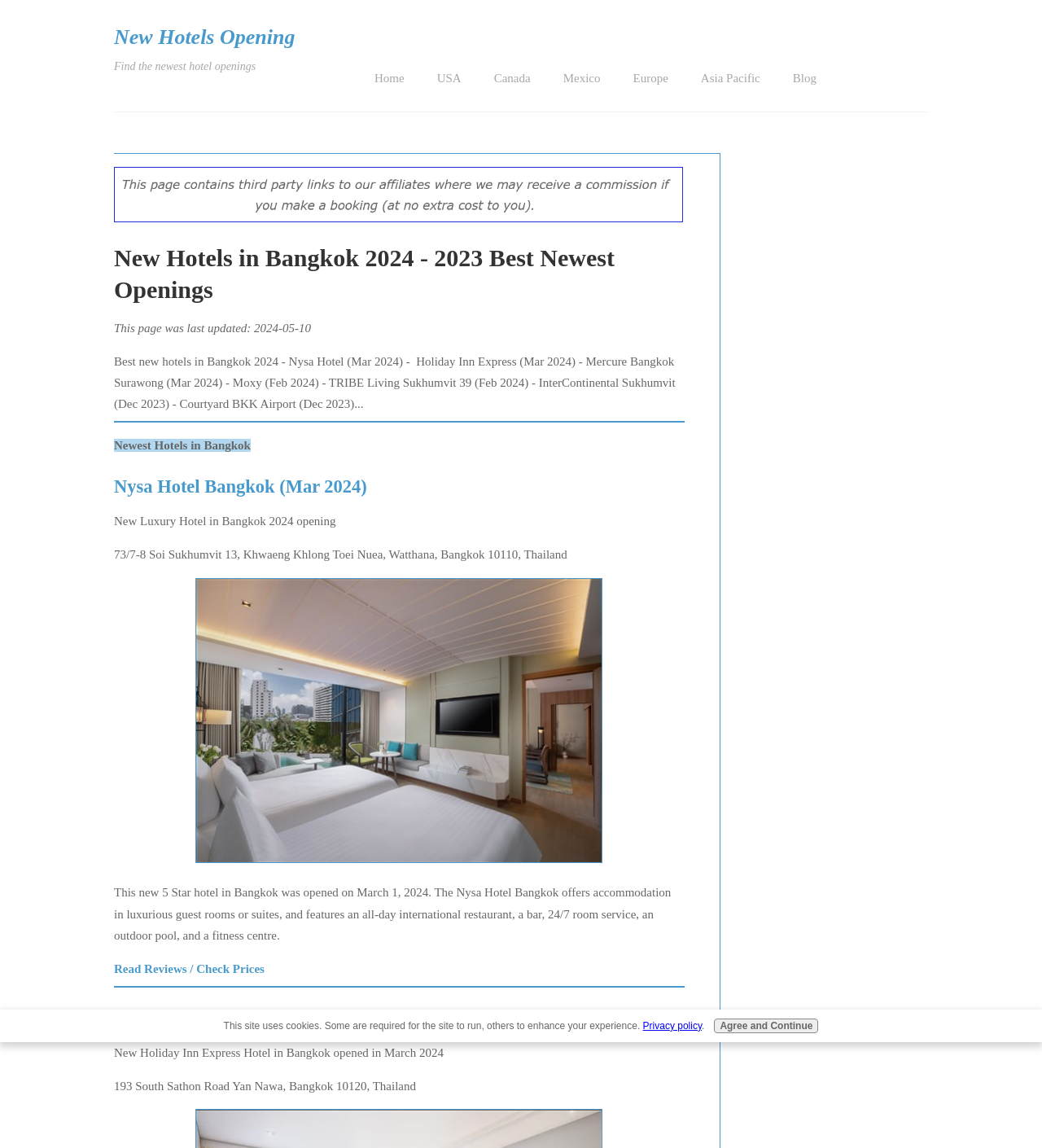What is the purpose of the separator element on the webpage?
Provide a detailed answer to the question using information from the image.

The separator element, which is a horizontal line, is used to separate different sections of the webpage, such as the introduction, hotel listings, and individual hotel descriptions, to improve readability and organization.